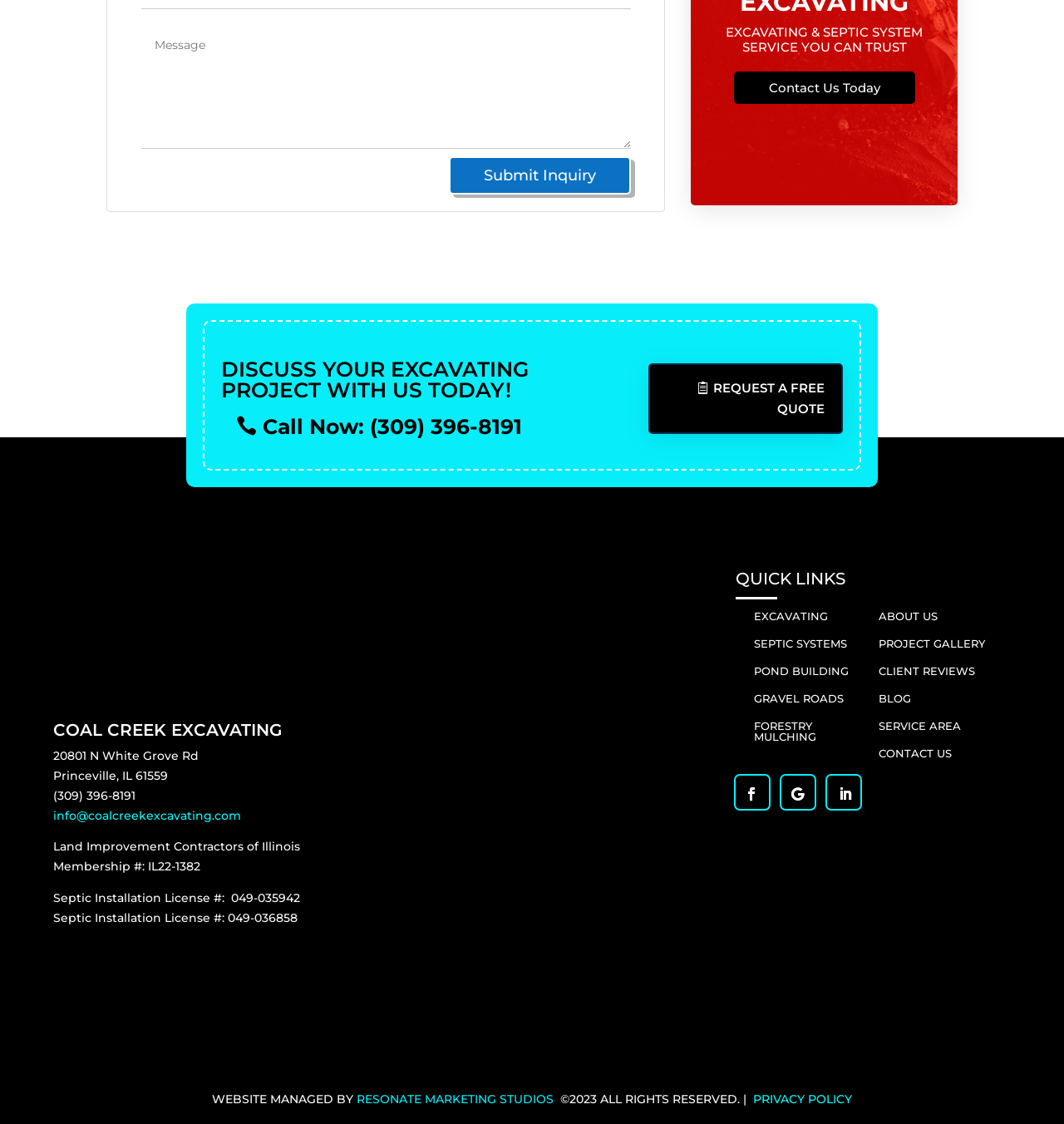Provide the bounding box coordinates of the HTML element described as: "Polaroid Refractor Telescope 168x525x". The bounding box coordinates should be four float numbers between 0 and 1, i.e., [left, top, right, bottom].

None